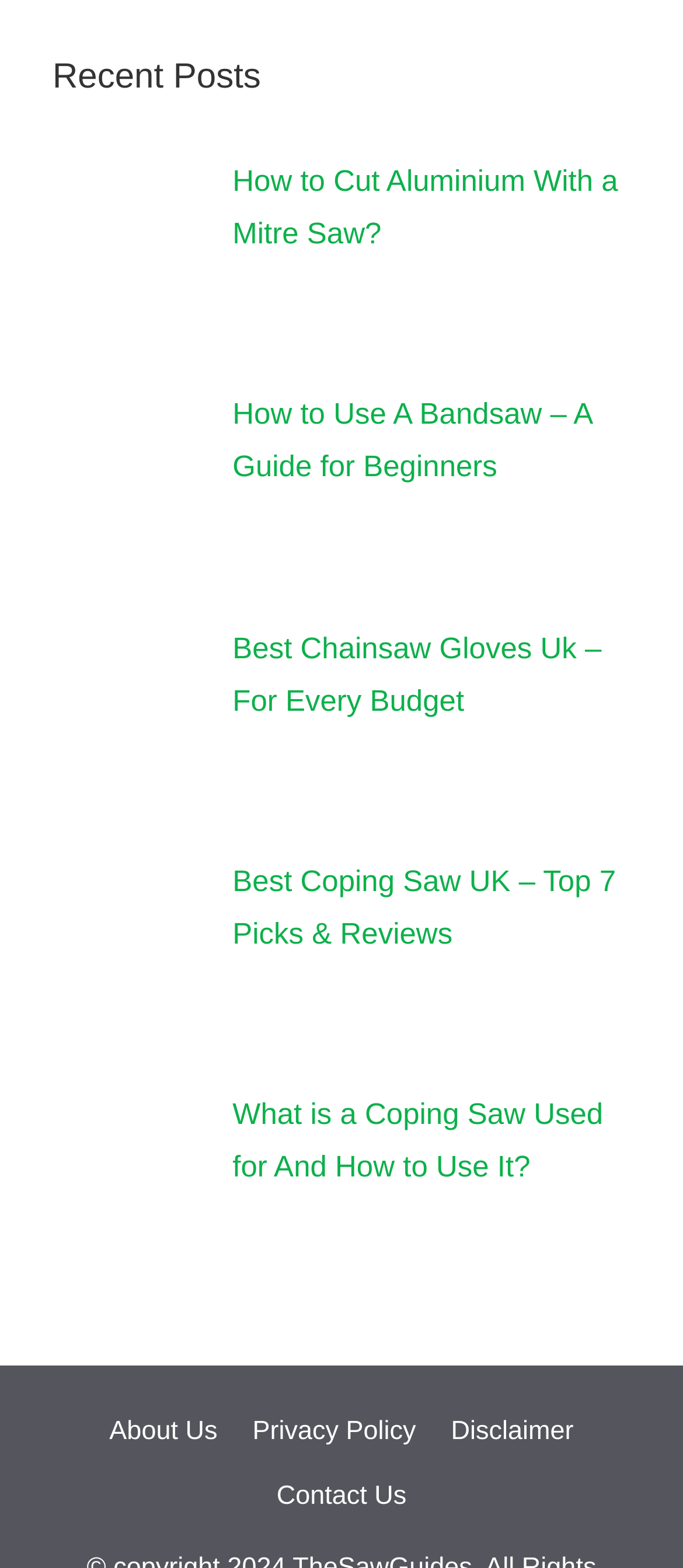What type of saw is mentioned in the second post?
Answer the question with a detailed and thorough explanation.

The second post is a link with the text 'bandsaw How to Use A Bandsaw – A Guide for Beginners' and an accompanying image, indicating that the type of saw mentioned is a bandsaw.